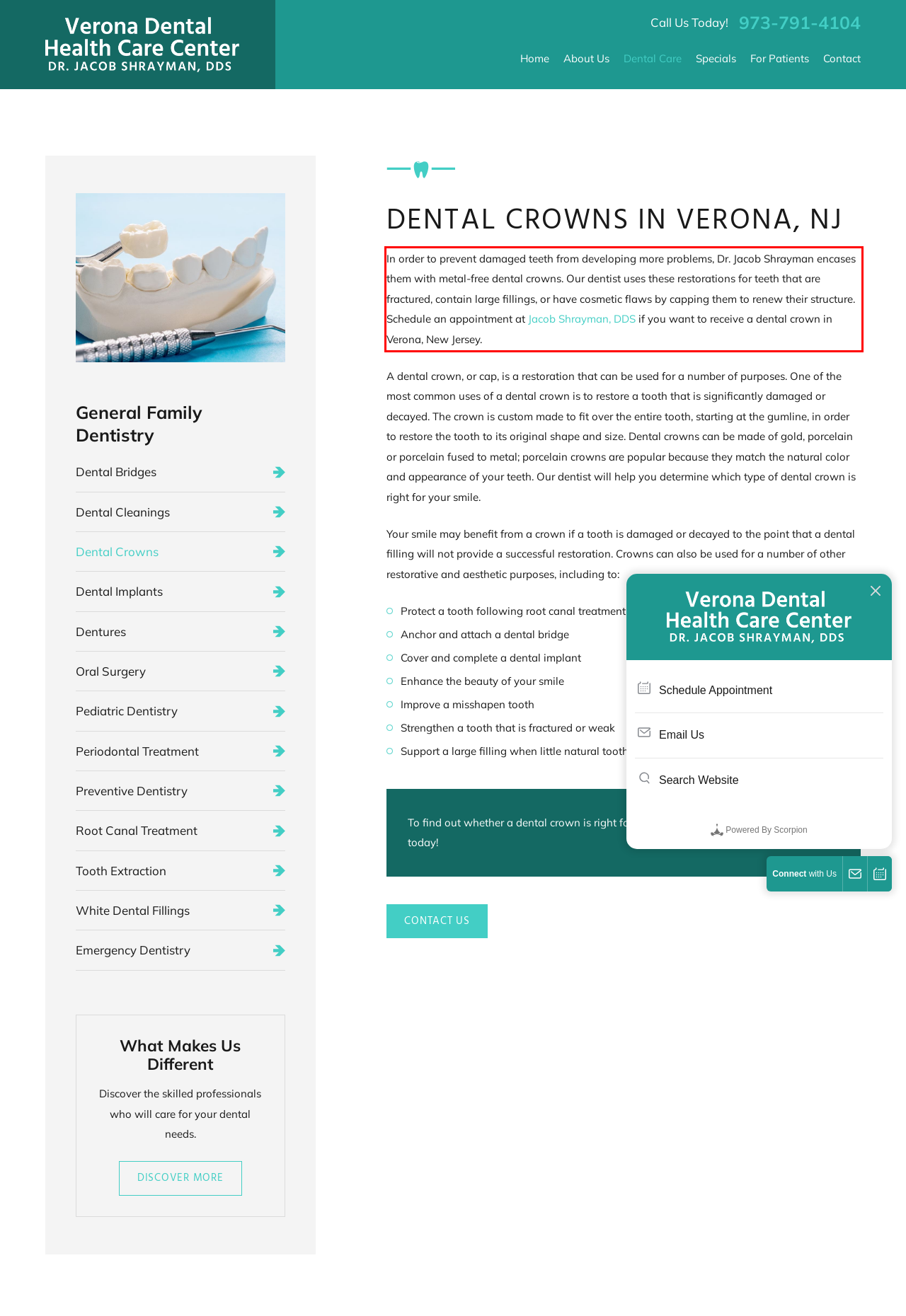Within the screenshot of the webpage, locate the red bounding box and use OCR to identify and provide the text content inside it.

In order to prevent damaged teeth from developing more problems, Dr. Jacob Shrayman encases them with metal-free dental crowns. Our dentist uses these restorations for teeth that are fractured, contain large fillings, or have cosmetic flaws by capping them to renew their structure. Schedule an appointment at Jacob Shrayman, DDS if you want to receive a dental crown in Verona, New Jersey.